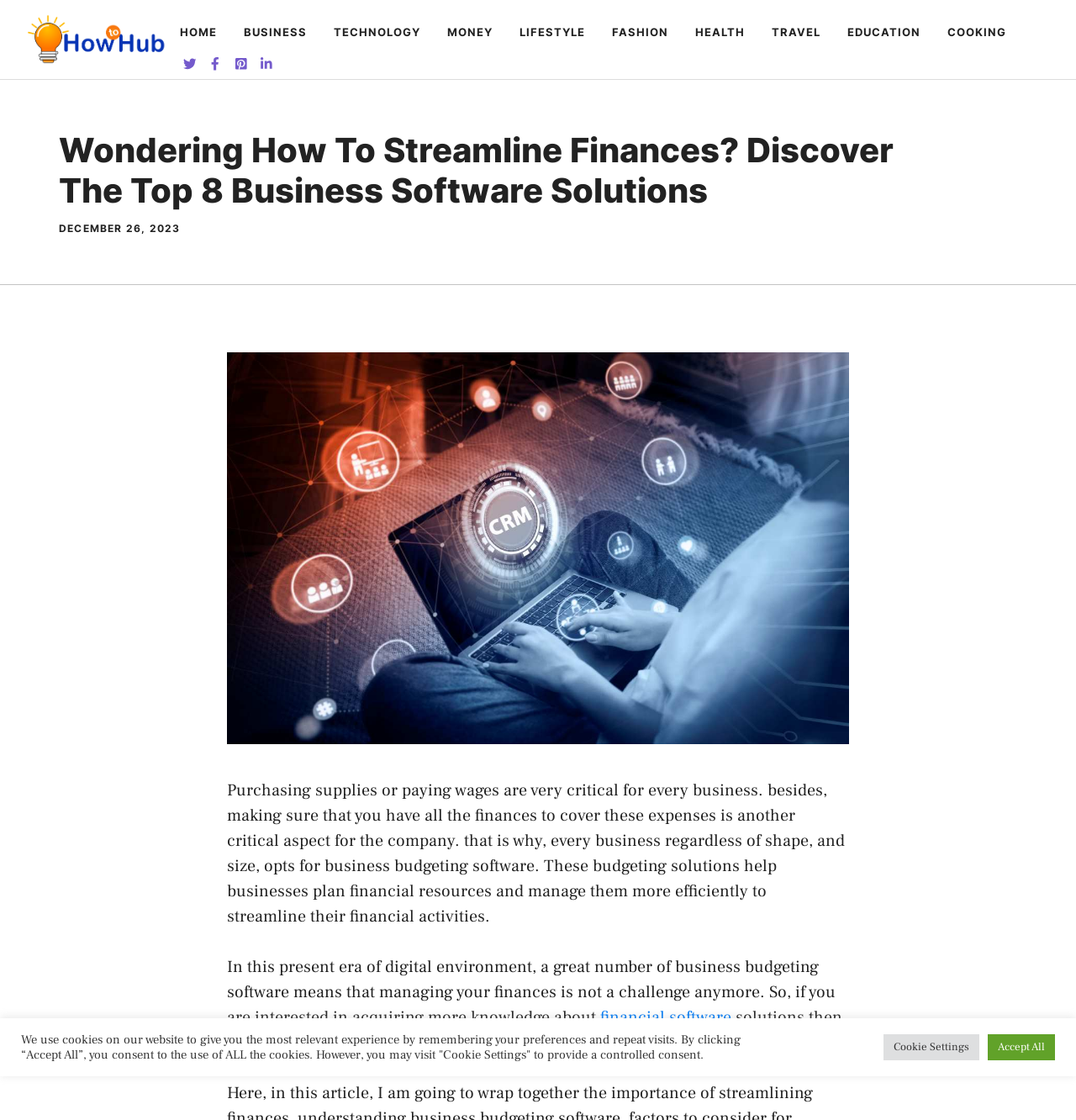Identify the bounding box for the described UI element: "Accept All".

[0.918, 0.923, 0.98, 0.947]